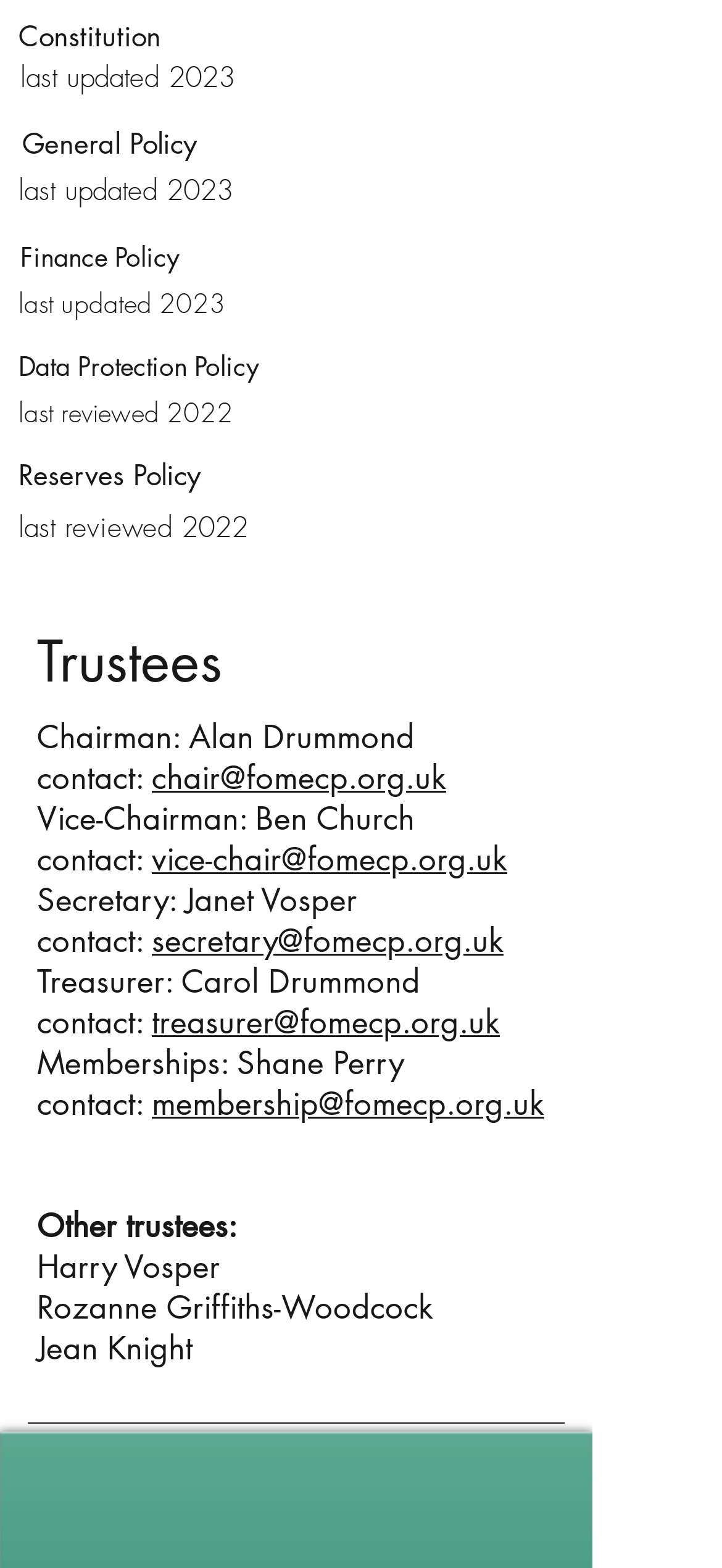How many links are present in the 'Trustees' section?
Examine the webpage screenshot and provide an in-depth answer to the question.

The answer can be found by counting the number of link elements present under the 'Trustees' heading, which are 'chair@fomecp.org.uk', 'vice-chair@fomecp.org.uk', 'secretary@fomecp.org.uk', 'treasurer@fomecp.org.uk', and 'membership@fomecp.org.uk'.